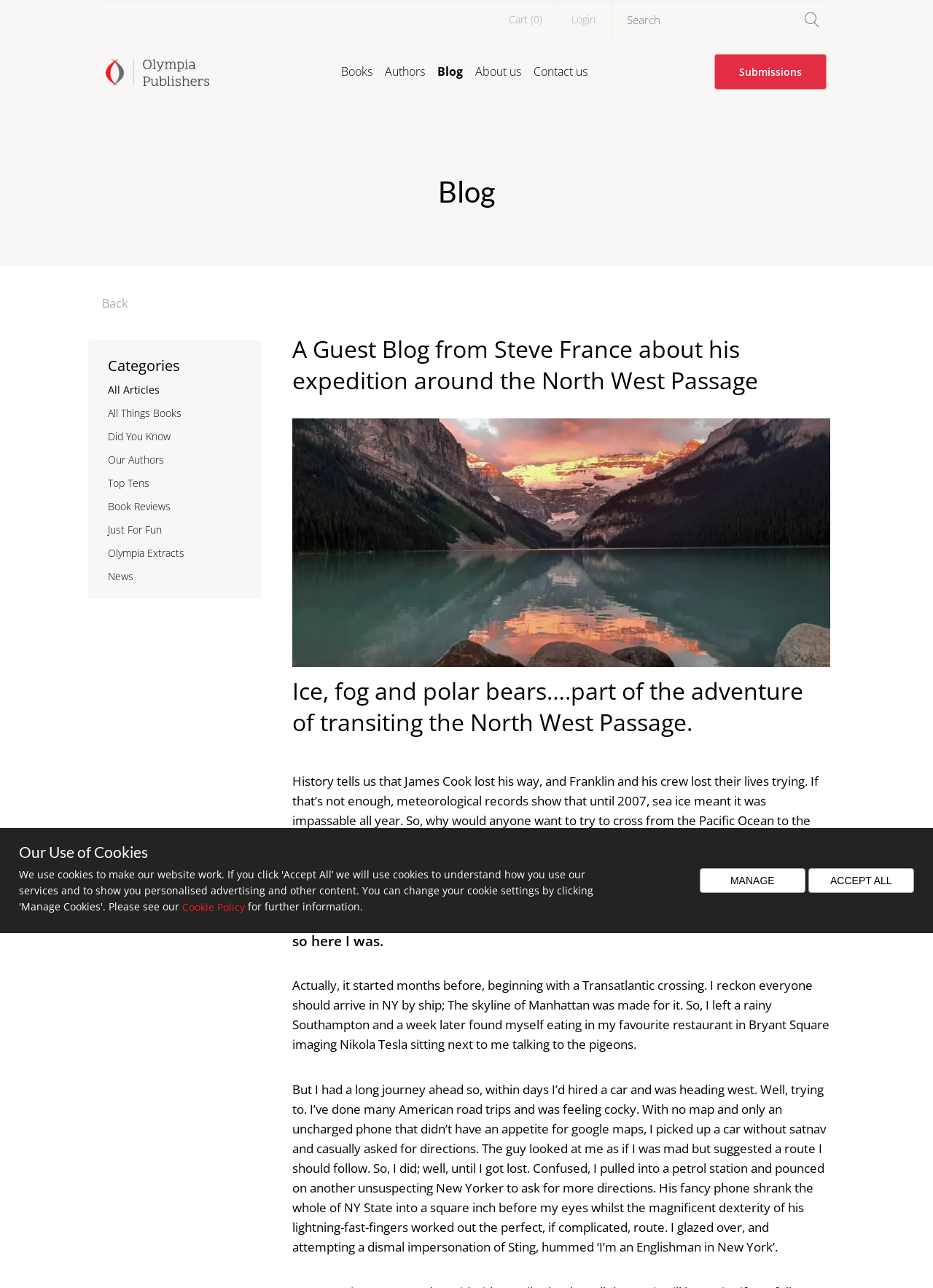Give a detailed account of the webpage, highlighting key information.

The webpage is about Olympia Publishers, a publishing company that features a guest blog from Steve France about his expedition around the North West Passage. At the top of the page, there is a navigation bar with links to "Cart", "Login", and a search box. Below the navigation bar, there is a logo of Olympia Publishers, accompanied by a menu with links to "Books", "Authors", "Blog", "About us", and "Contact us".

On the left side of the page, there is a section with links to various categories, including "All Articles", "All Things Books", "Did You Know", and others. Below this section, there is a heading that reads "A Guest Blog from Steve France about his expedition around the North West Passage", followed by an image.

The main content of the page is the blog post, which is divided into several paragraphs. The post describes Steve France's journey through the North West Passage, including his experiences with gales, fog, and polar bears. The text is accompanied by headings that break up the content into sections.

At the bottom of the page, there is a section about cookies, with a heading that reads "Our Use of Cookies" and links to a "Cookie Policy" page. There are also two buttons, "MANAGE" and "ACCEPT ALL", which allow users to manage their cookie preferences.

Overall, the webpage has a clean and organized layout, with a clear hierarchy of content and easy-to-navigate menus. The use of headings and images helps to break up the text and make the content more engaging.